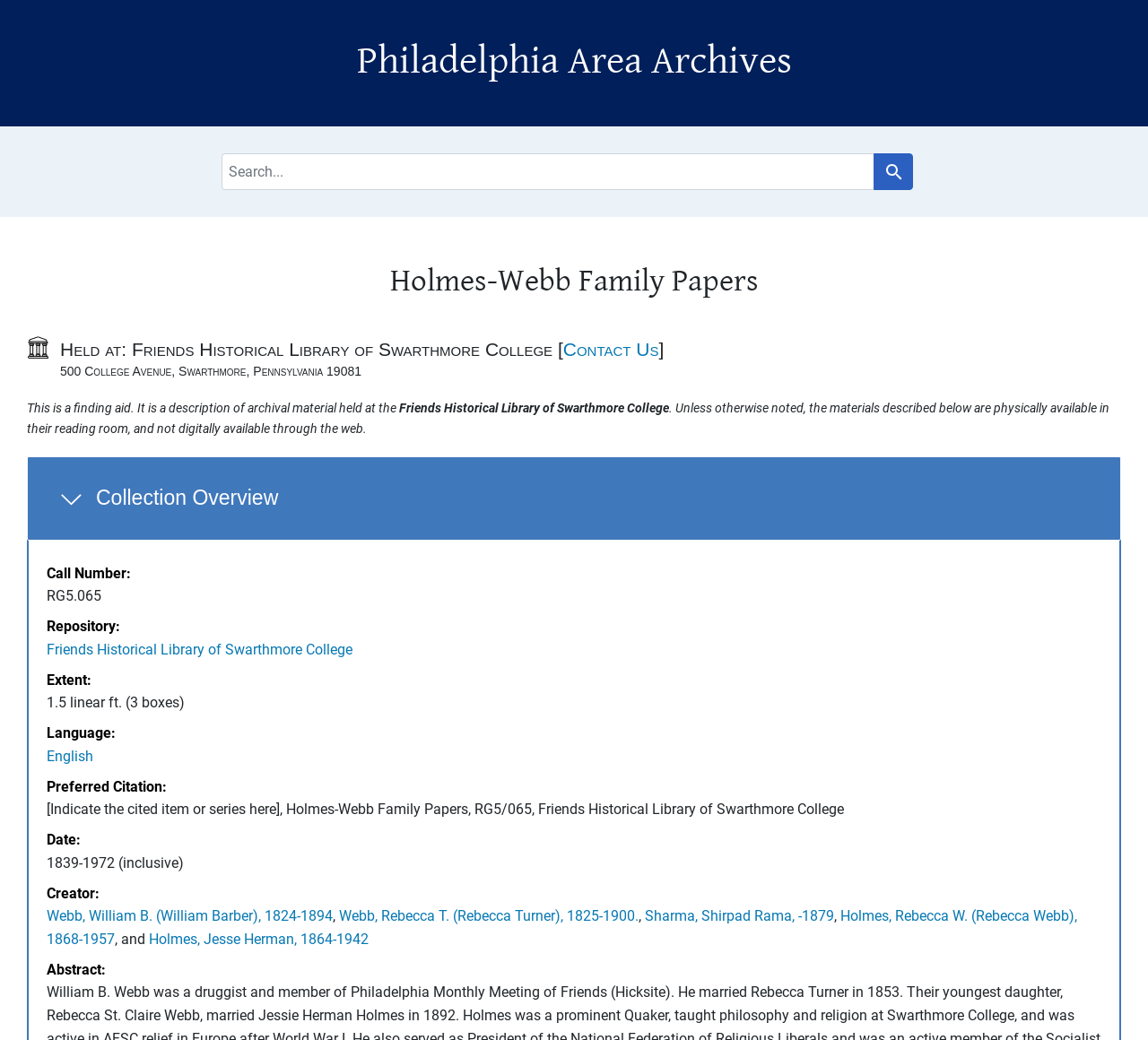Who are the creators of the collection?
Look at the image and respond with a one-word or short phrase answer.

Webb, Holmes, and Sharma